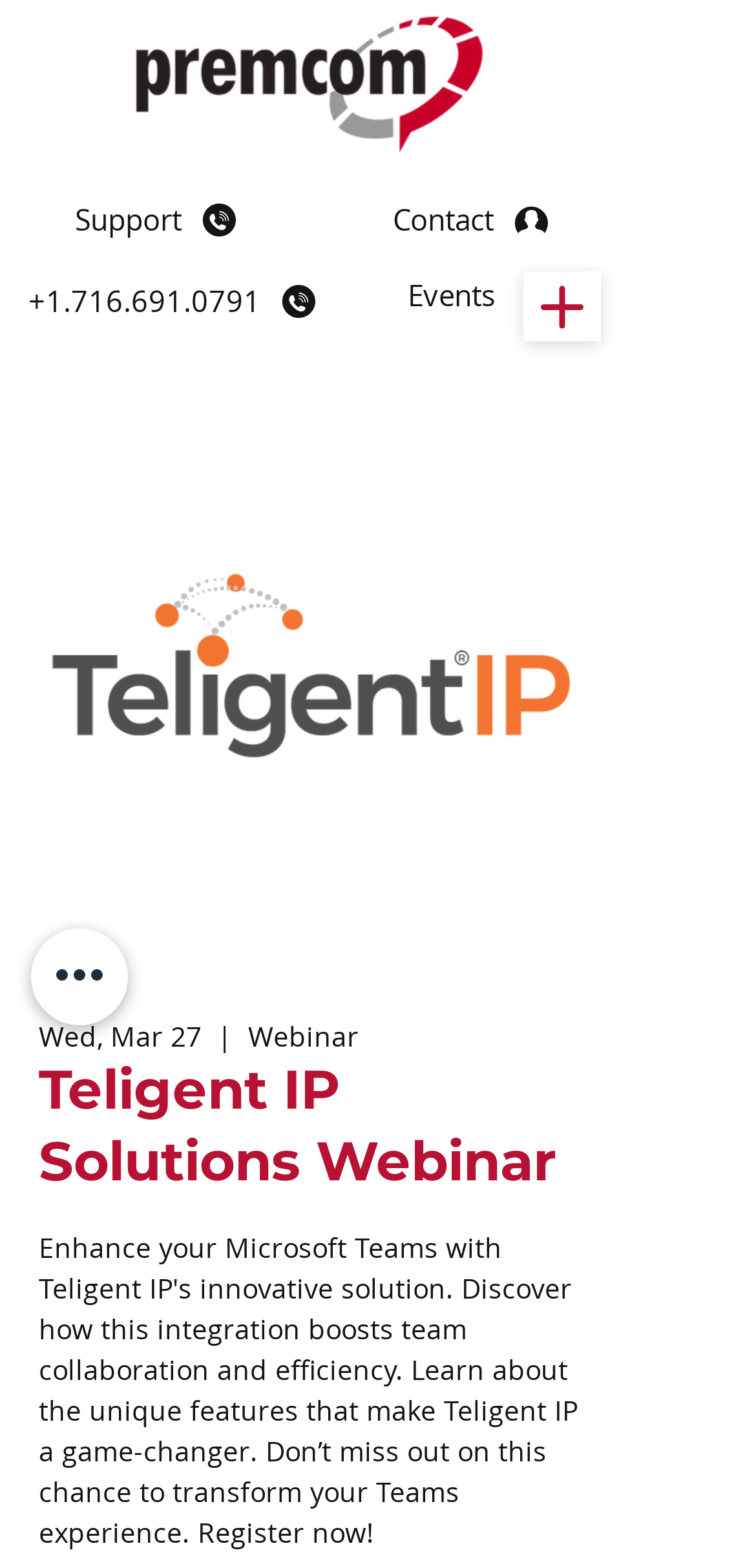What is the name of the logo at the top of the webpage?
Look at the image and respond with a one-word or short phrase answer.

PremCom Logo